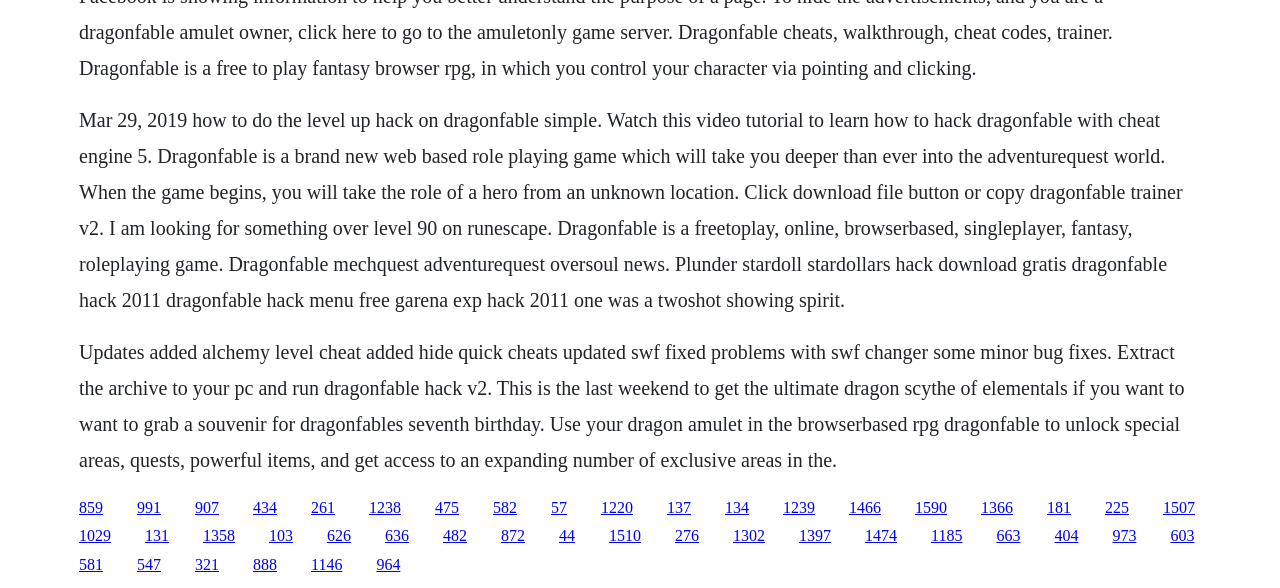Identify the bounding box of the UI component described as: "1146".

[0.243, 0.946, 0.268, 0.975]